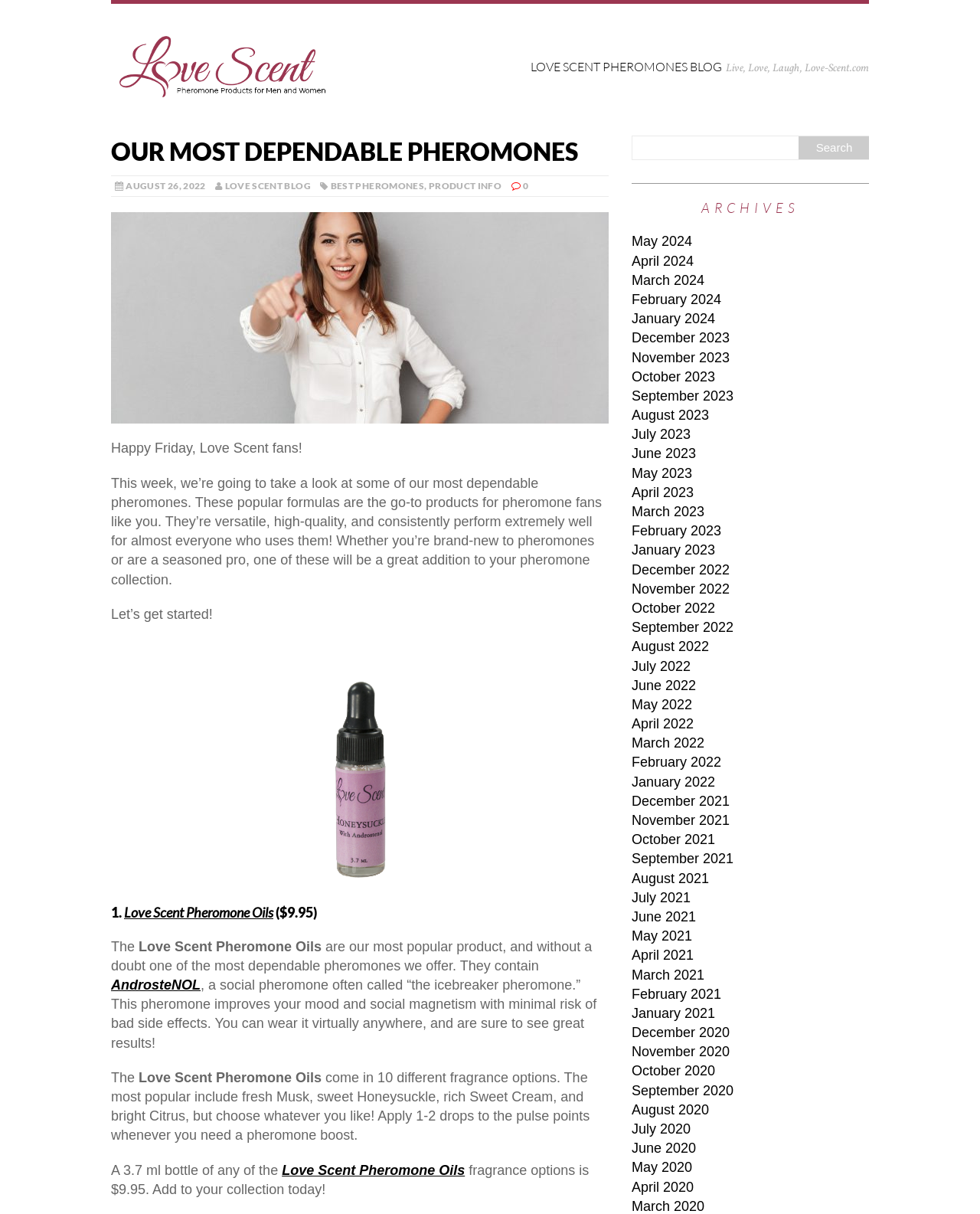Can you specify the bounding box coordinates of the area that needs to be clicked to fulfill the following instruction: "Learn more about Love Scent Pheromone Oils"?

[0.113, 0.555, 0.621, 0.732]